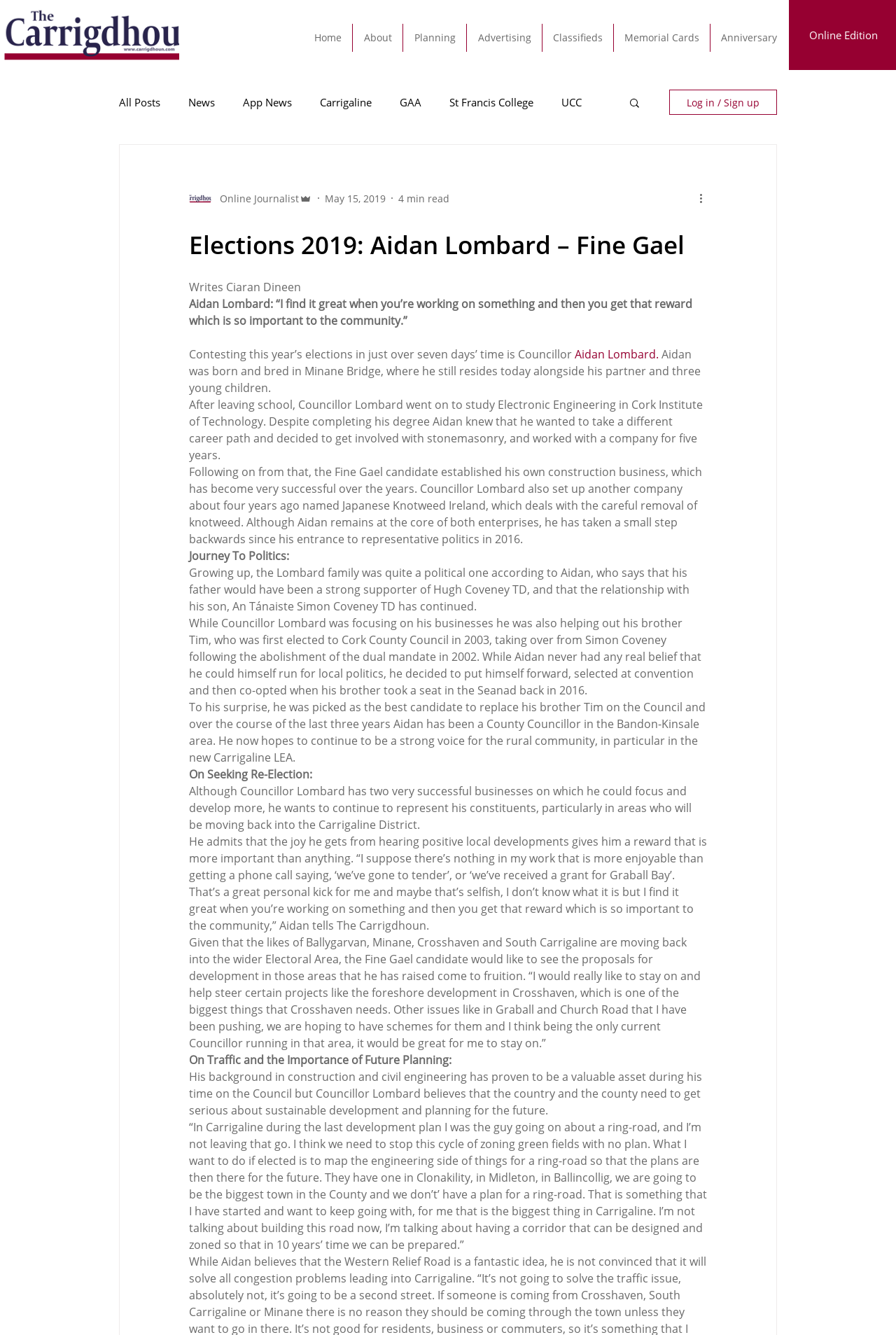Locate the bounding box coordinates of the area where you should click to accomplish the instruction: "Log in or Sign up".

[0.747, 0.067, 0.867, 0.086]